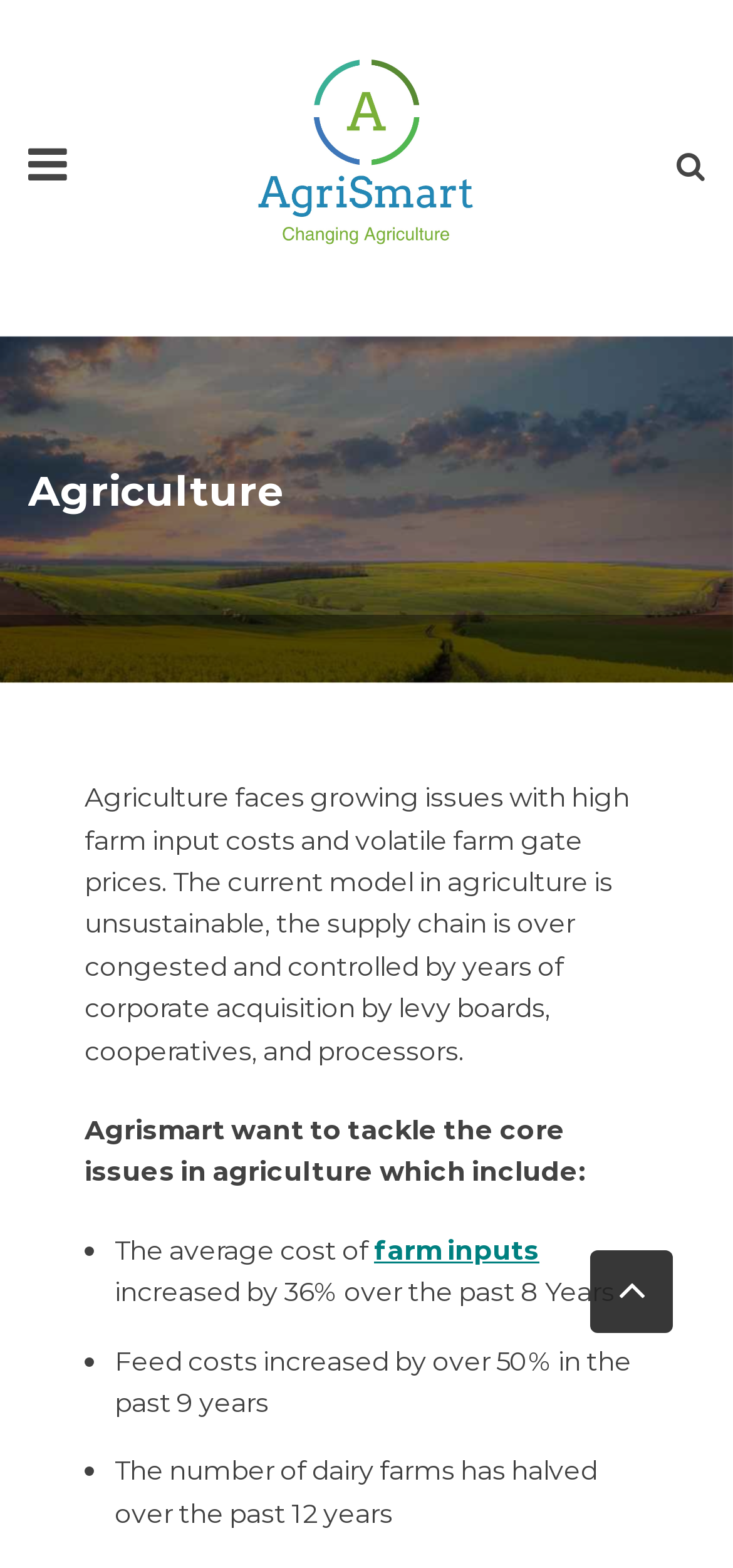Produce a meticulous description of the webpage.

The webpage is about Agrismart, a company that provides solutions to core issues in agriculture. At the top of the page, there is a navigation menu with links to various sections, including "Homepage", "About Us", "Contact Us", and "Privacy Policy". Below the navigation menu, there are links to different agricultural solutions, such as "Solar Powered Water Pumps", "Agricultural Solutions B2B", and "Farming Solutions".

On the left side of the page, there is a section with a heading "Agriculture" that discusses the issues faced by the agriculture industry, including high farm input costs and volatile farm gate prices. This section also lists some specific problems, such as the average cost of farm inputs increasing by 36% over the past 8 years, feed costs increasing by over 50% in the past 9 years, and the number of dairy farms halving over the past 12 years.

To the right of this section, there are links to various solar-powered water pumps and other agricultural solutions, such as "Solar Pump – Mini", "Solar Water Pump – Maxi", and "Water Requirement Survey". Further down the page, there are links to other services, including "Professional Web Design", "Agricultural Sales", and "Agricultural Marketing".

At the bottom of the page, there is a link to "Go to Top" and an image of the Agrismart logo. Overall, the webpage provides an overview of the issues faced by the agriculture industry and the solutions offered by Agrismart.